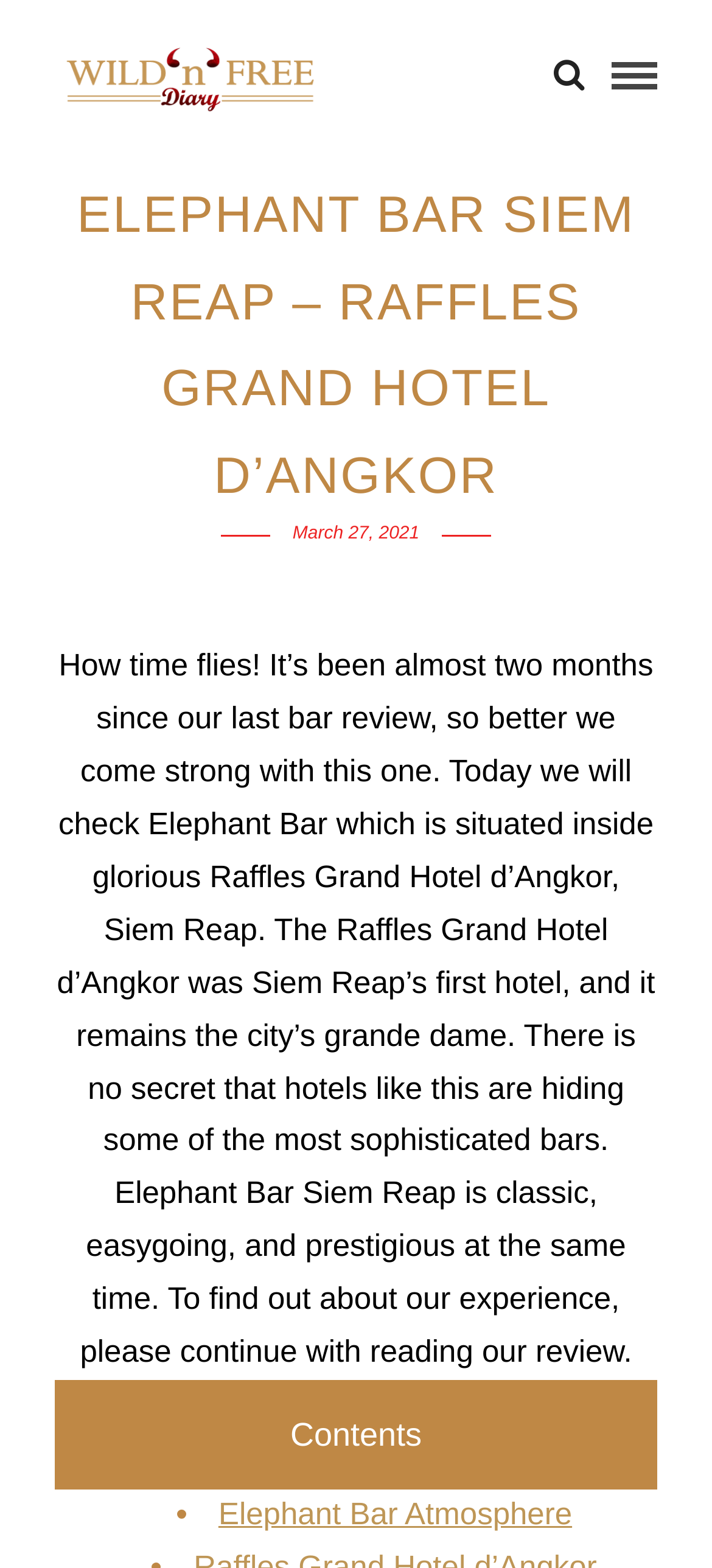Locate the UI element that matches the description aria-label="menu" in the webpage screenshot. Return the bounding box coordinates in the format (top-left x, top-left y, bottom-right x, bottom-right y), with values ranging from 0 to 1.

[0.859, 0.04, 0.923, 0.057]